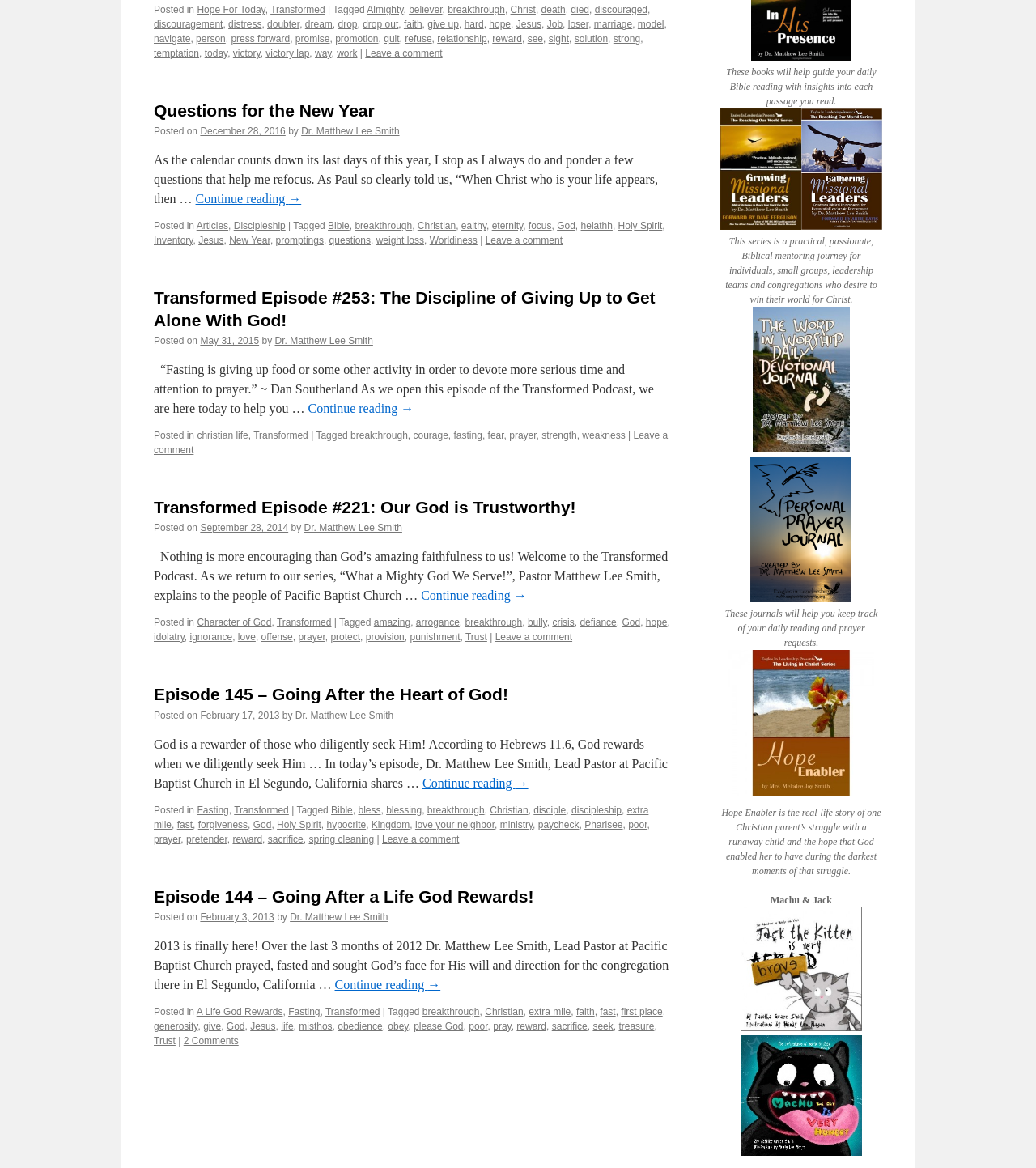Locate the bounding box coordinates of the area to click to fulfill this instruction: "View the post tagged 'Bible'". The bounding box should be presented as four float numbers between 0 and 1, in the order [left, top, right, bottom].

[0.316, 0.189, 0.337, 0.199]